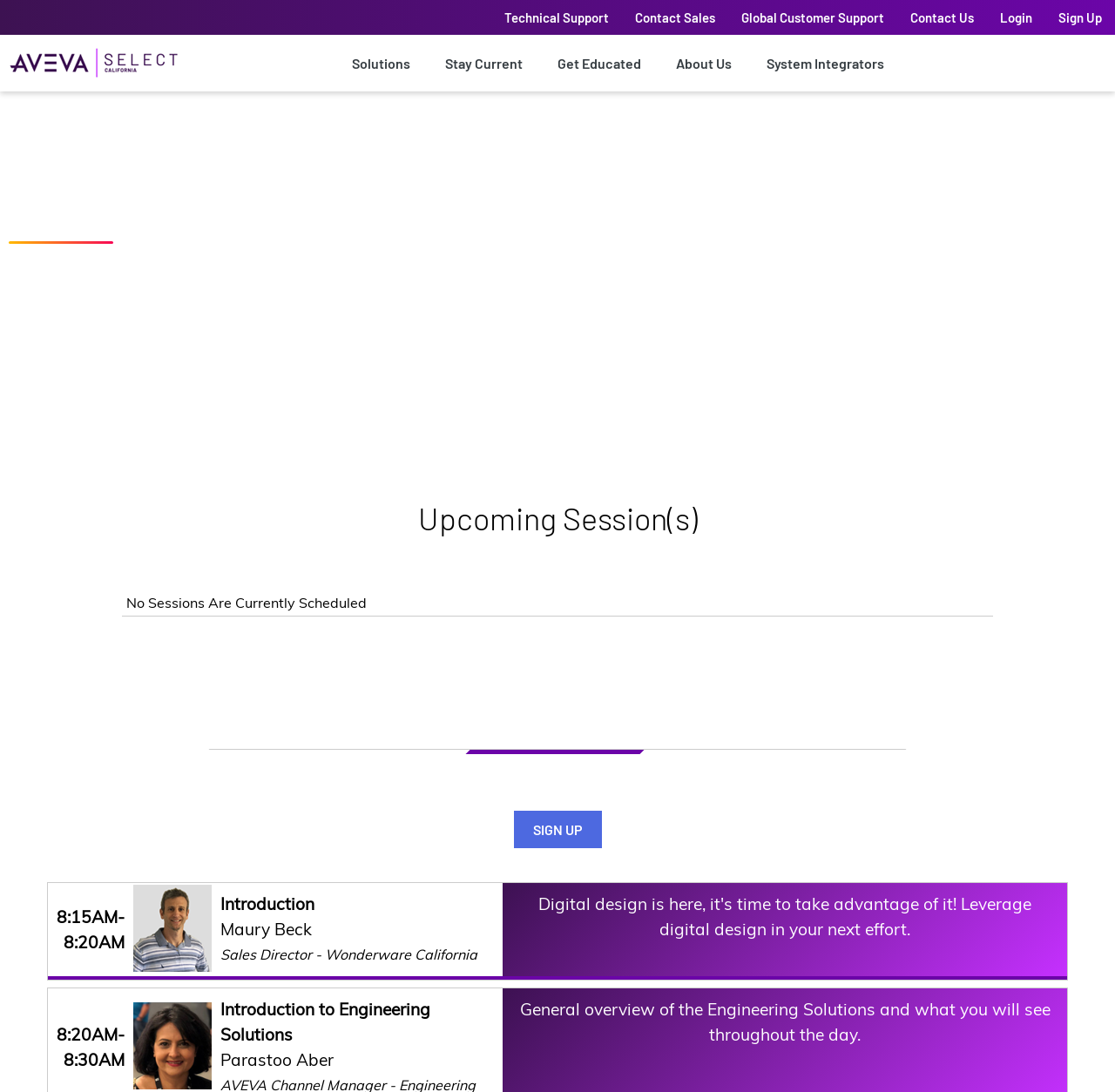Look at the image and answer the question in detail:
What is the purpose of the 'SIGN UP' button?

The 'SIGN UP' button is located at the bottom of the webpage, and it is likely used to register for an event or a session, as there is a section above it that displays upcoming sessions.